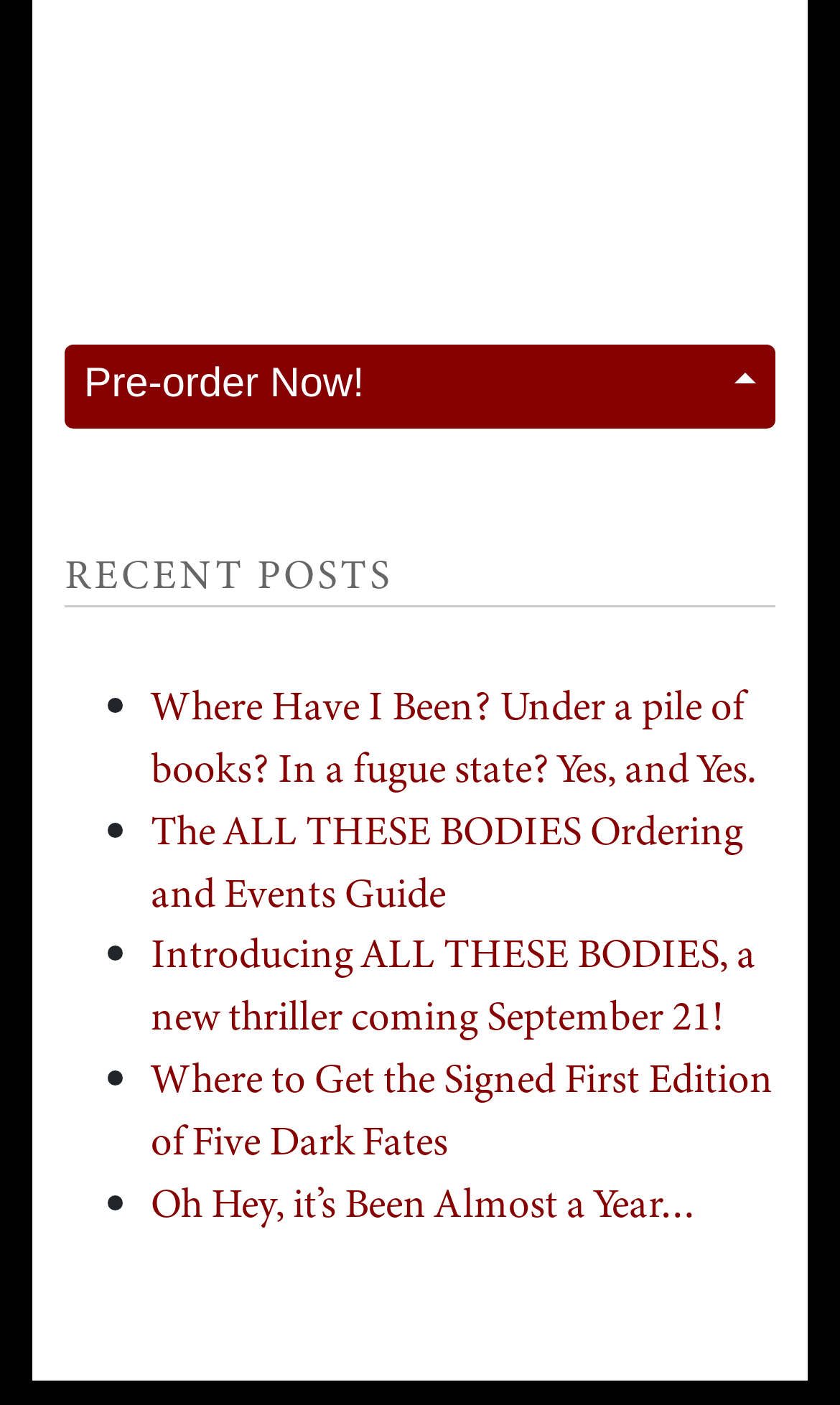What is the format of the recent posts section?
Respond to the question with a single word or phrase according to the image.

List